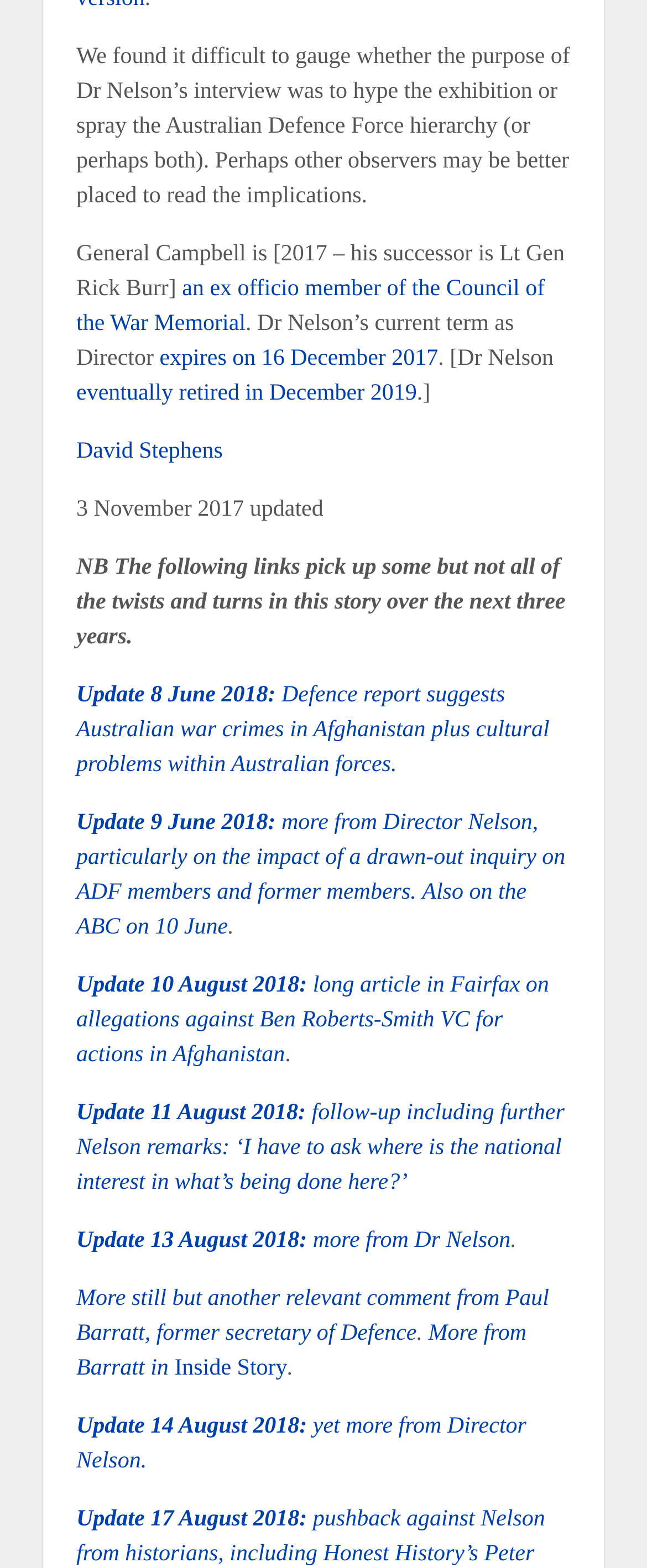Who is the author of the article? Using the information from the screenshot, answer with a single word or phrase.

David Stephens